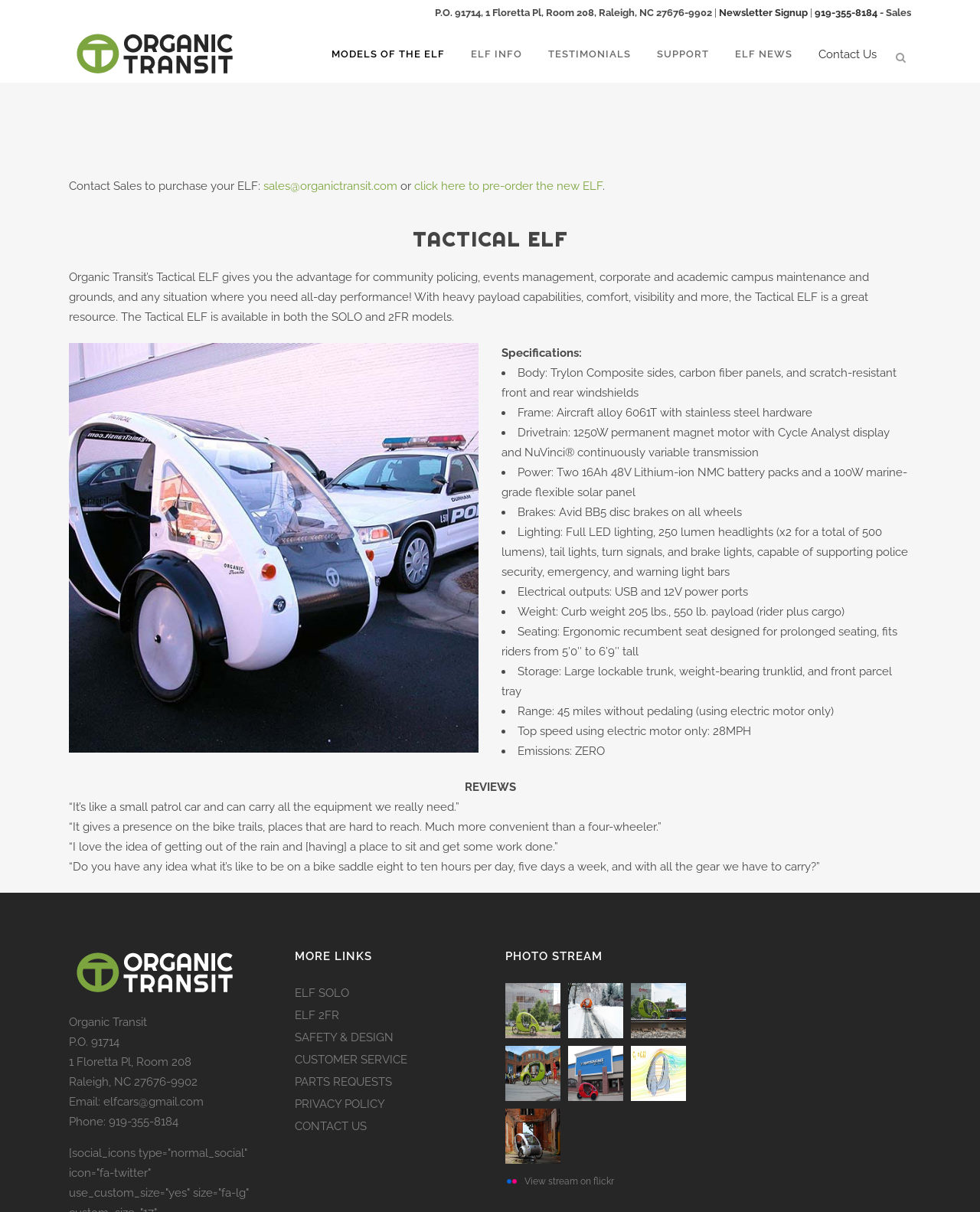Provide the bounding box coordinates for the UI element that is described as: "SAFETY & DESIGN".

[0.301, 0.85, 0.402, 0.861]